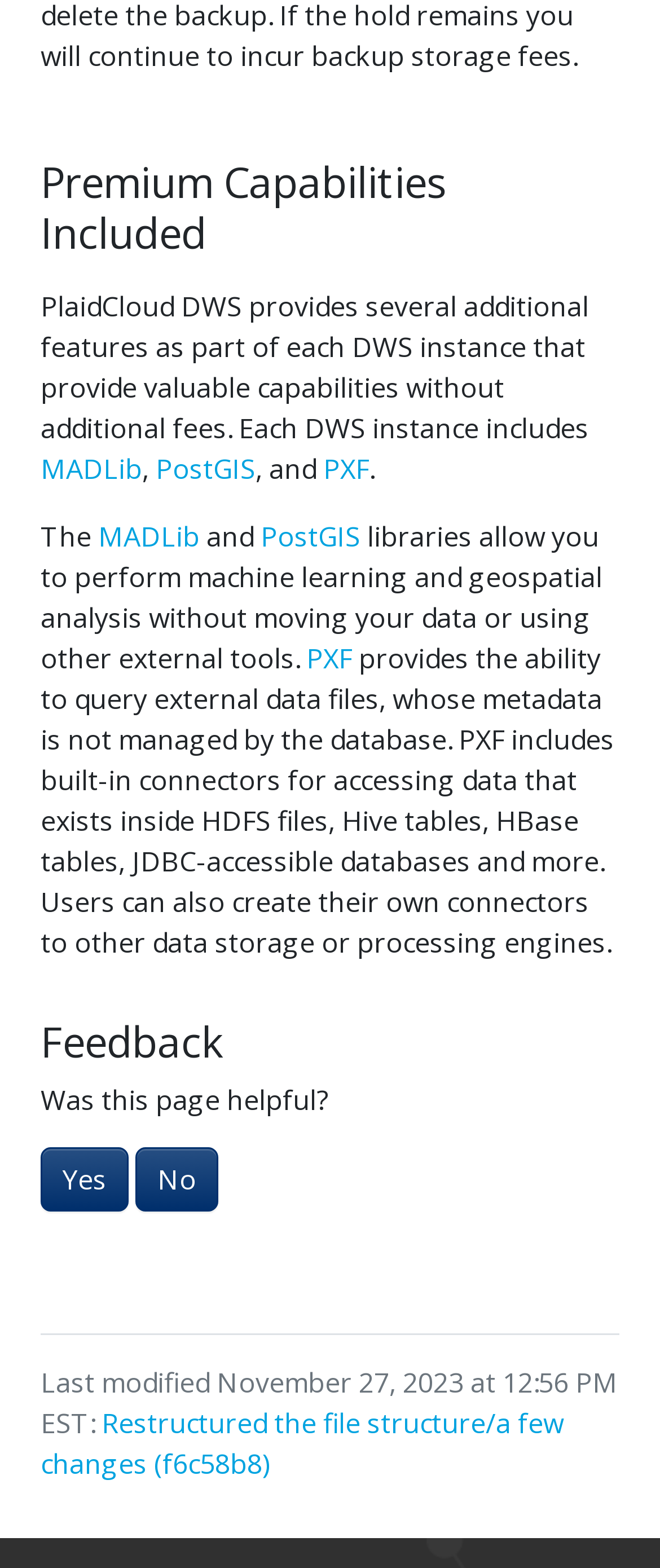What are the two options for providing feedback on this webpage?
Refer to the image and provide a detailed answer to the question.

The two options for providing feedback on this webpage are 'Yes' and 'No', which are presented as buttons below the question 'Was this page helpful?'. These options allow users to quickly provide feedback on the usefulness of the webpage.